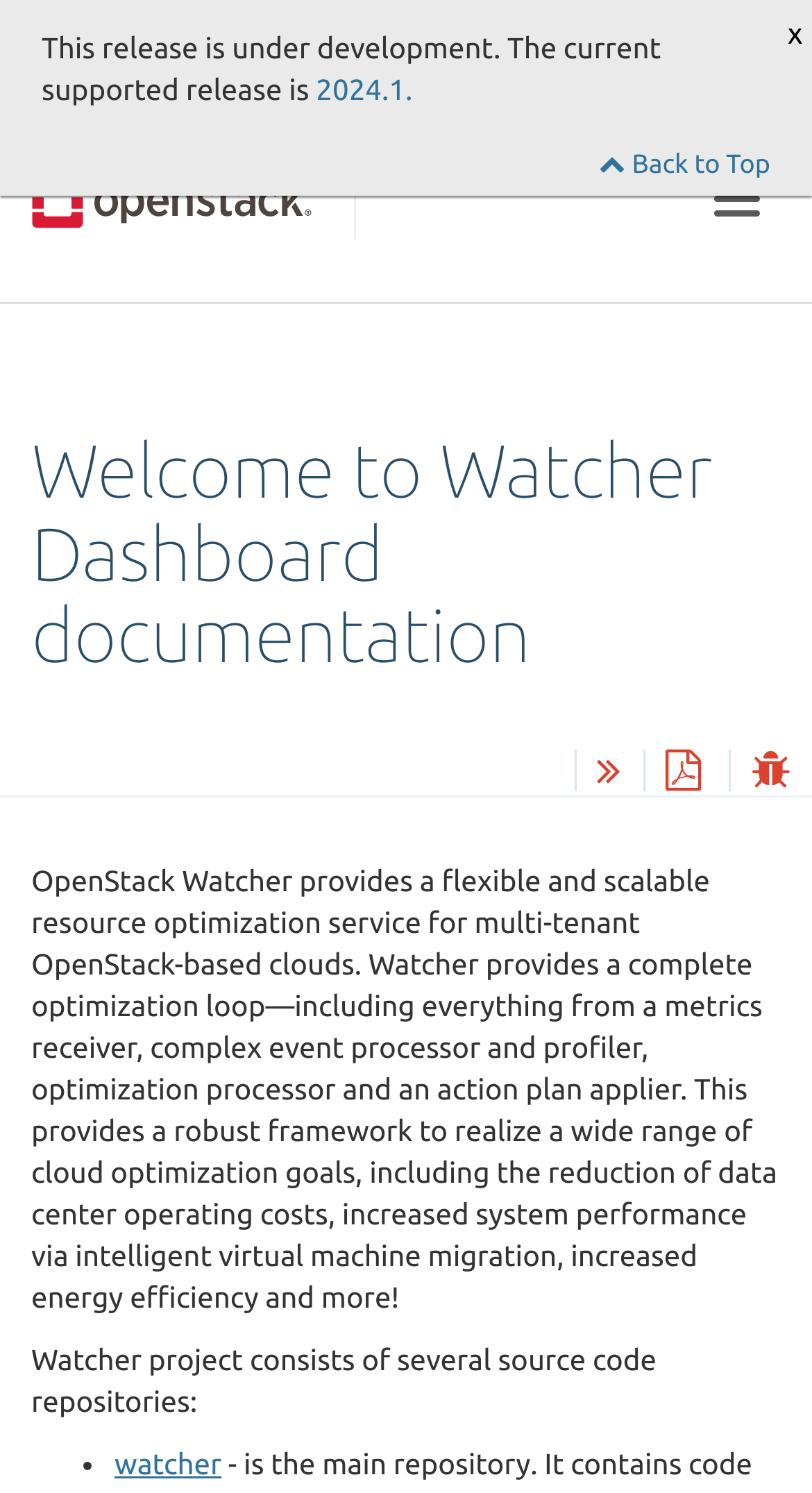Given the element description title="Download the manuals as PDF", predict the bounding box coordinates for the UI element in the webpage screenshot. The format should be (top-left x, top-left y, bottom-right x, bottom-right y), and the values should be between 0 and 1.

[0.792, 0.507, 0.889, 0.53]